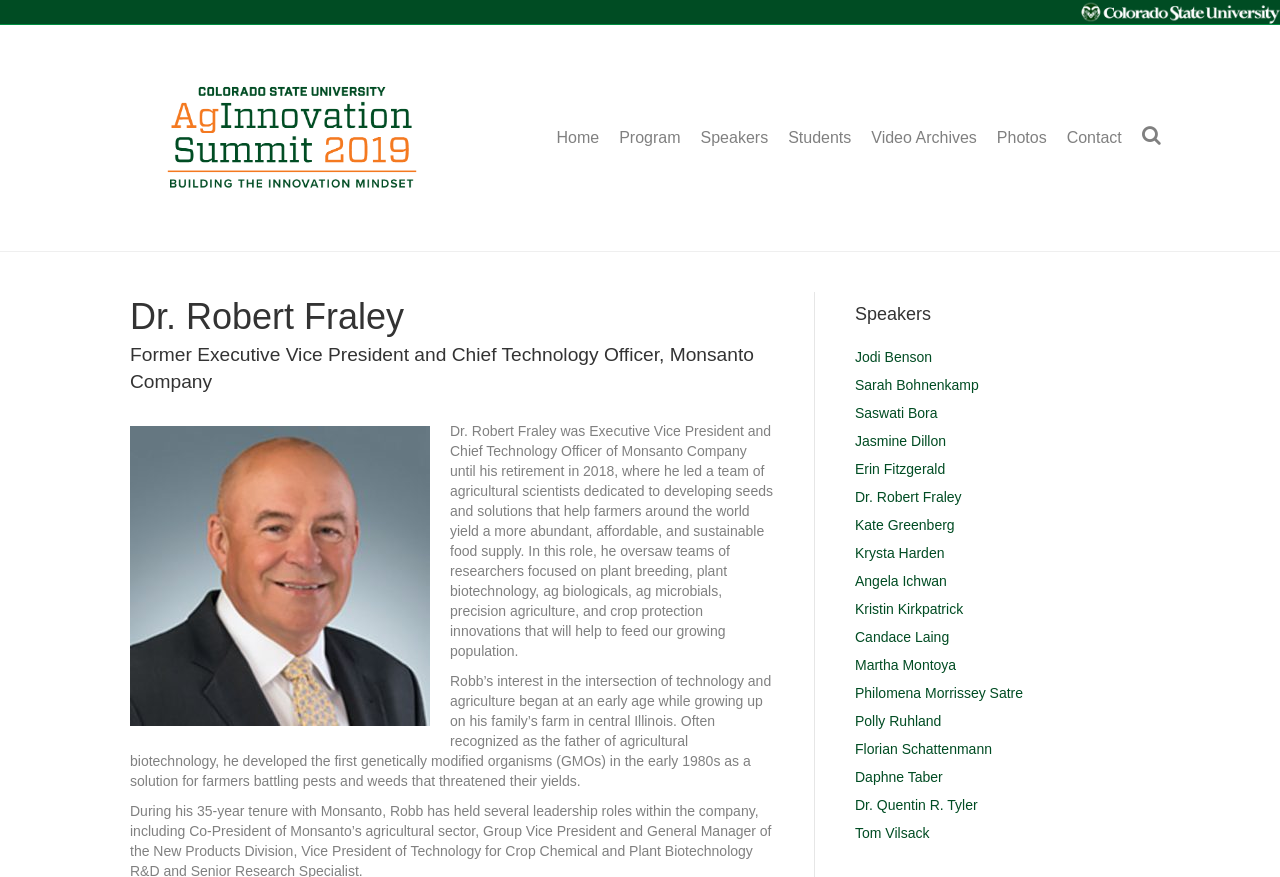Utilize the information from the image to answer the question in detail:
Is there an image of Dr. Robert Fraley on the webpage?

I found an image element with the description 'Robert Fraley' which is located below the header section of the webpage.